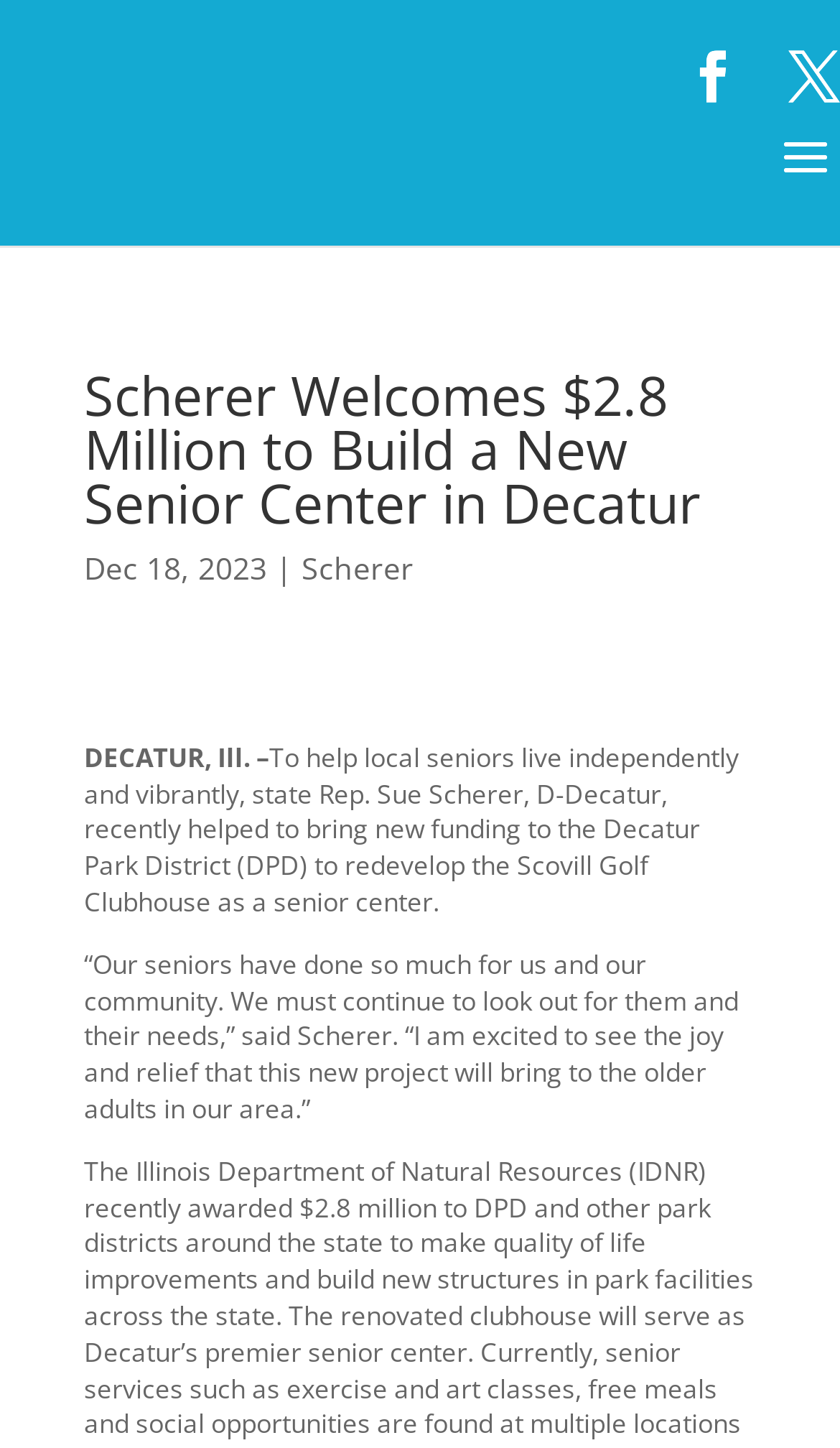Using the information from the screenshot, answer the following question thoroughly:
What is the quote from Sue Scherer about?

I found the quote '“Our seniors have done so much for us and our community. We must continue to look out for them and their needs,”' in the StaticText element with bounding box coordinates [0.1, 0.653, 0.879, 0.778].